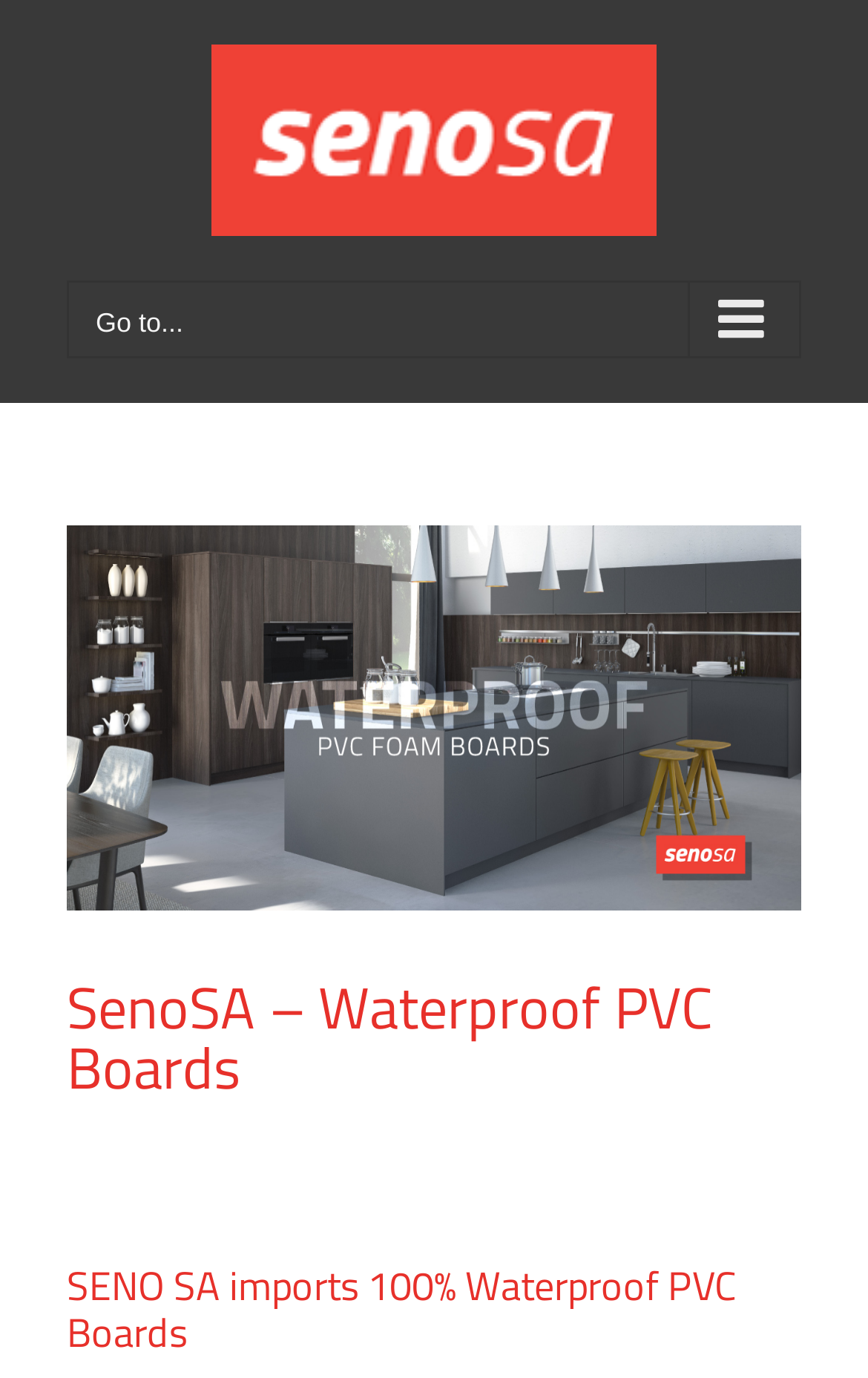Provide a brief response in the form of a single word or phrase:
What is the purpose of the button with an arrow icon?

Expand main menu